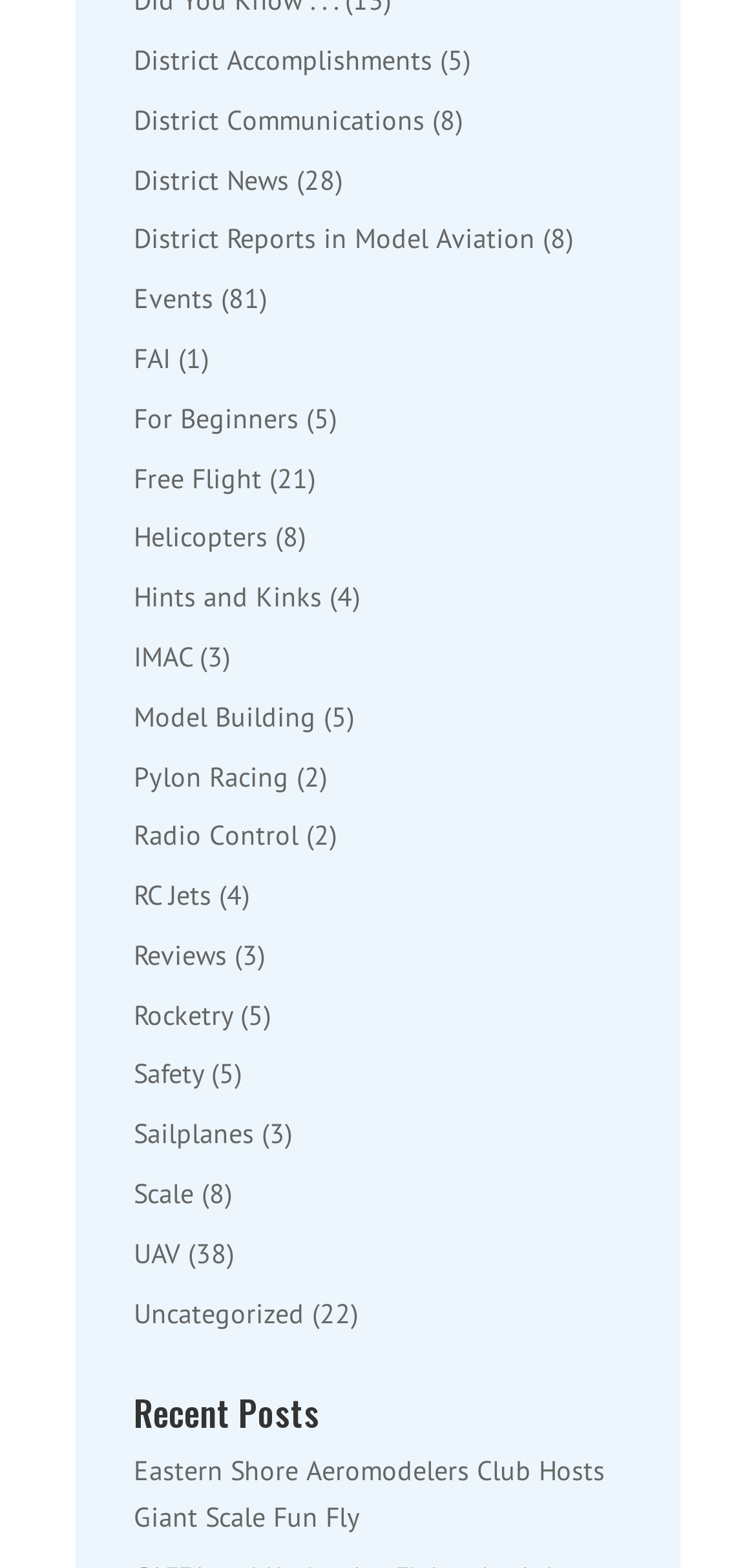Bounding box coordinates are specified in the format (top-left x, top-left y, bottom-right x, bottom-right y). All values are floating point numbers bounded between 0 and 1. Please provide the bounding box coordinate of the region this sentence describes: IMAC

[0.177, 0.408, 0.254, 0.43]